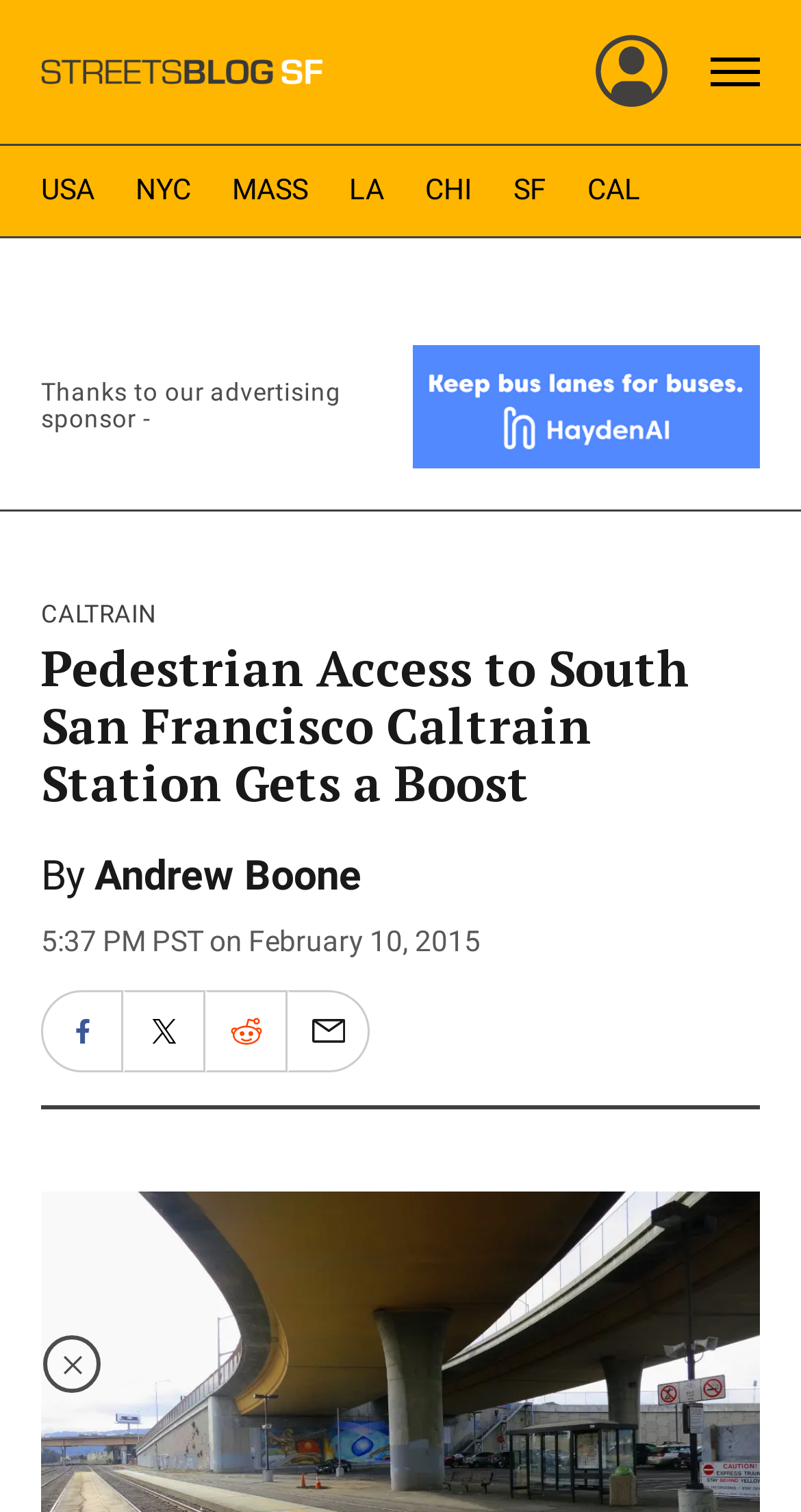Use a single word or phrase to answer the question: How many social media sharing links are there?

4